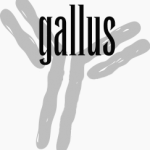Present a detailed portrayal of the image.

The image features the logo of "Gallus," prominently displayed in a minimalistic design. The word "gallus" is rendered in a bold, elegant font, emphasizing its brand identity. The logo might be associated with a company or product in the life sciences or research industry, likely involved in supplying biological materials or related products. The background is simple, allowing the logo to stand out visually. Positioned as part of branding efforts, this logo helps communicate the company's commitment to quality and innovation in their offerings.